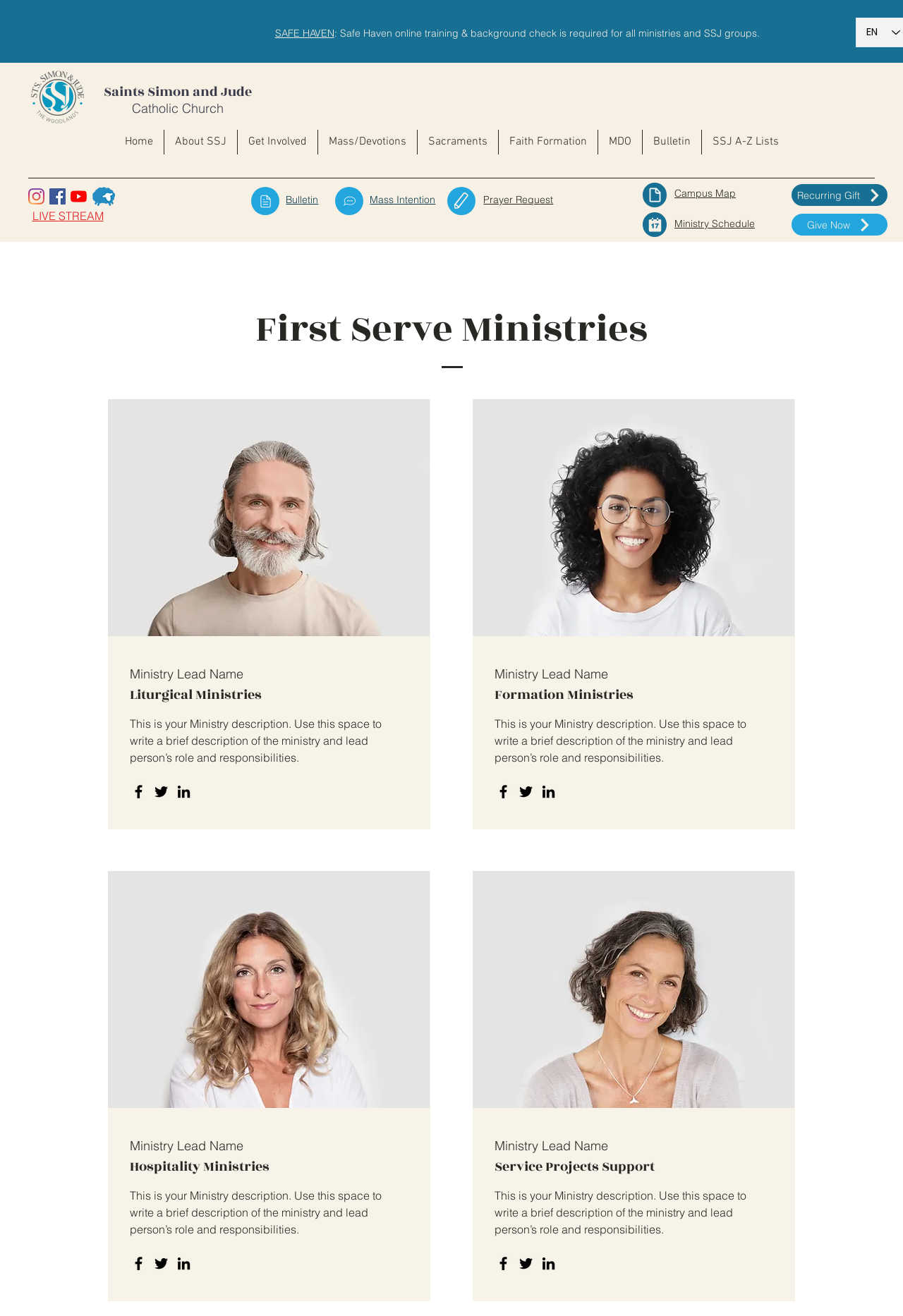Please locate the bounding box coordinates of the region I need to click to follow this instruction: "View the LIVE STREAM".

[0.036, 0.159, 0.114, 0.17]